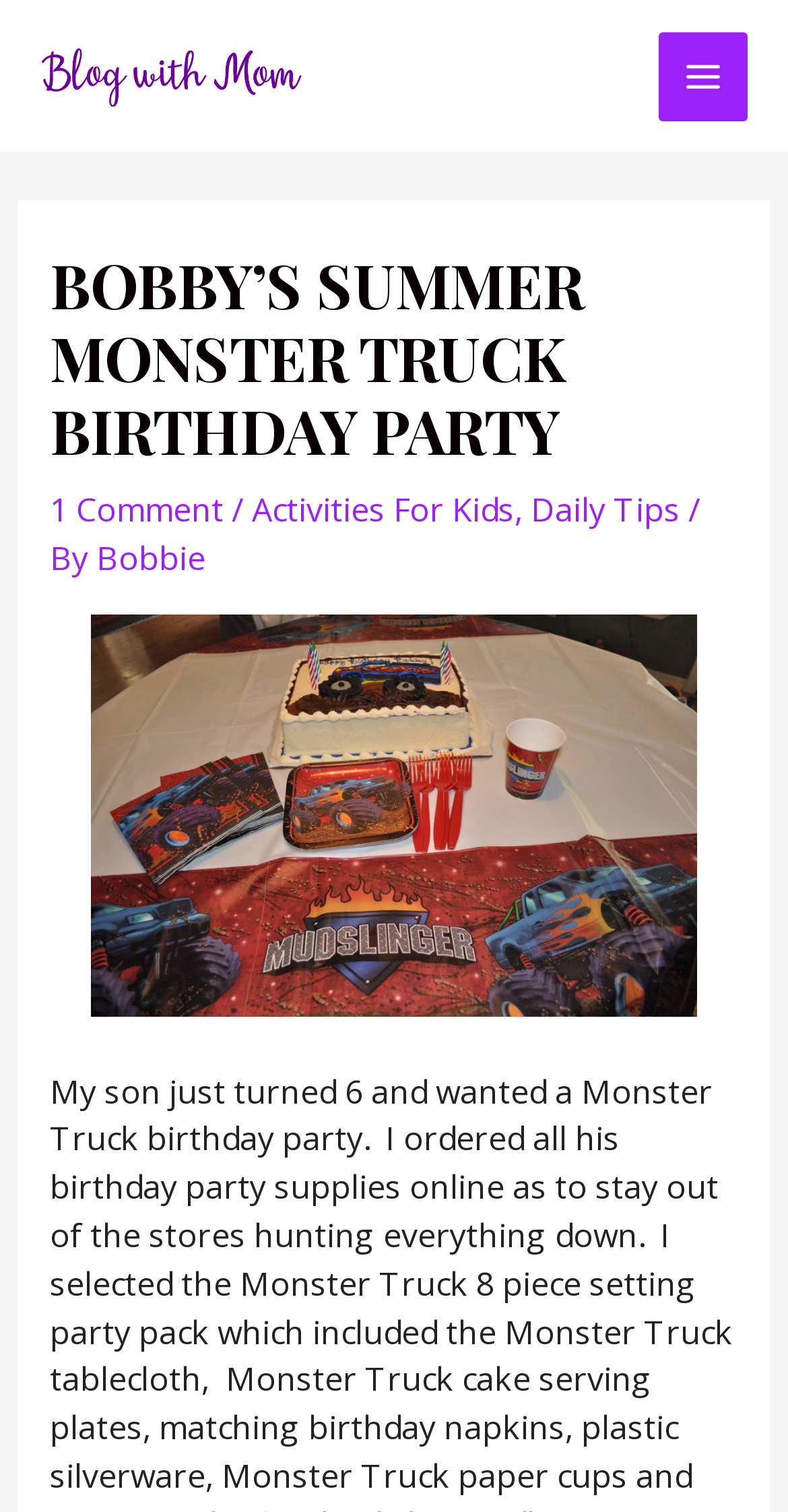What is the category of the post?
Answer the question in a detailed and comprehensive manner.

The category of the post can be found below the title of the post, where it says 'Activities For Kids' in a link format, along with other categories like 'Daily Tips'.